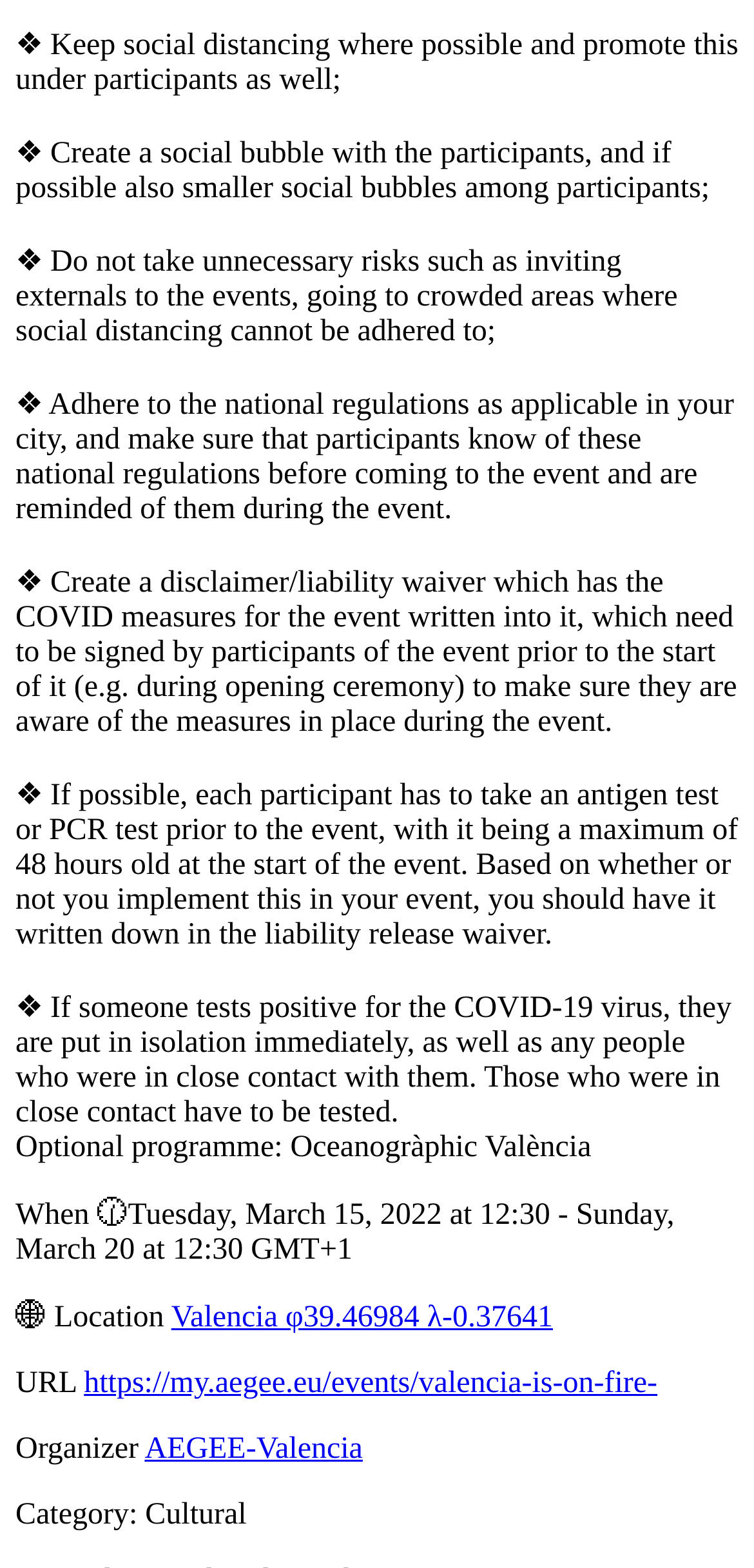Please provide a brief answer to the following inquiry using a single word or phrase:
What is the URL of the event?

https://my.aegee.eu/events/valencia-is-on-fire-